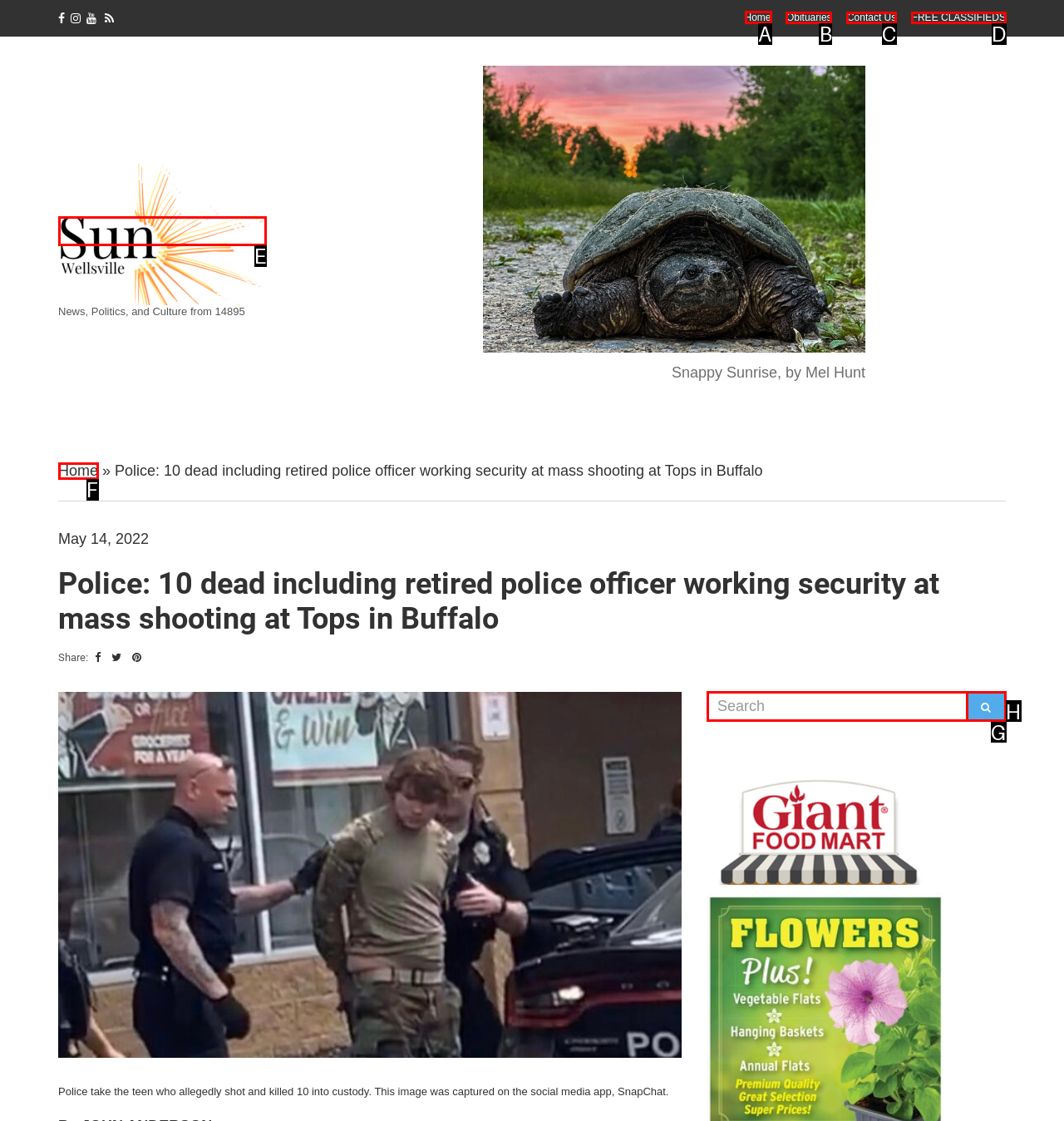Identify the correct UI element to click to follow this instruction: Click the Home link
Respond with the letter of the appropriate choice from the displayed options.

A